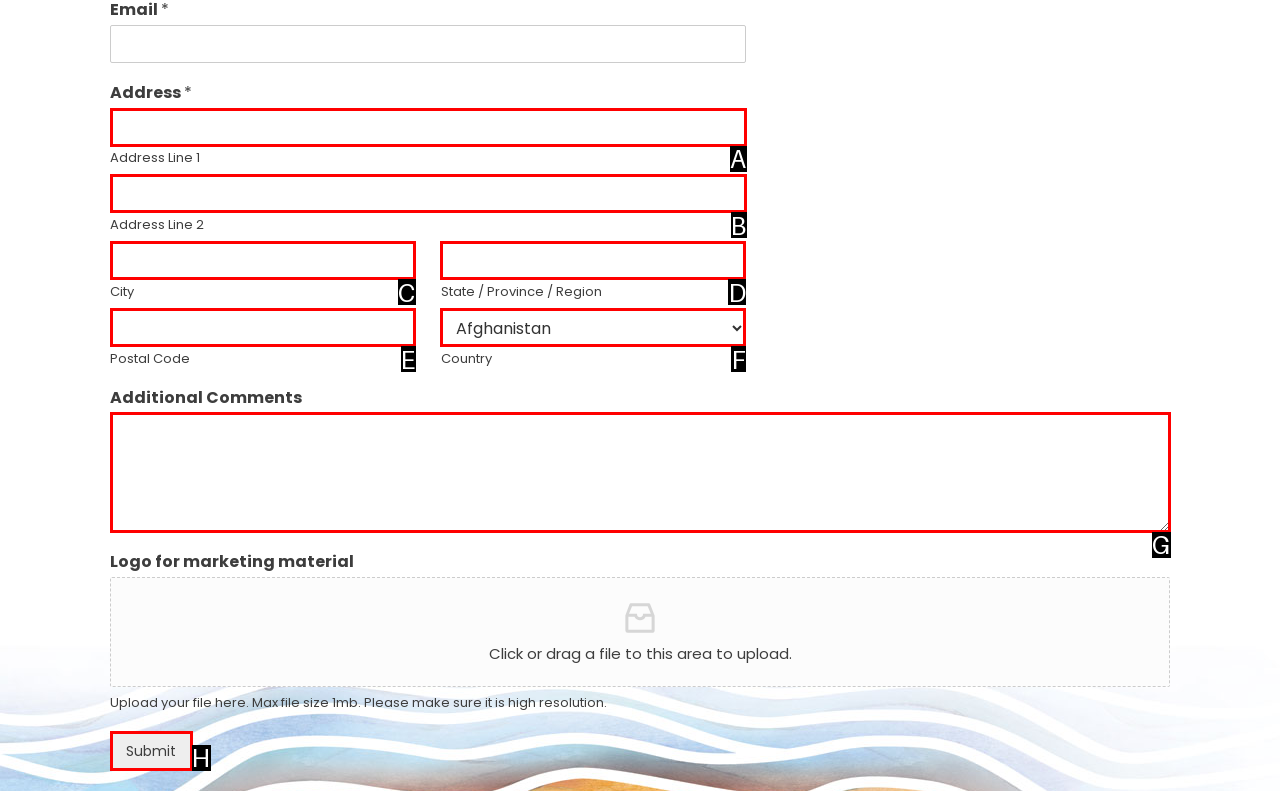Refer to the element description: parent_node: City name="wpforms[fields][11][city]" and identify the matching HTML element. State your answer with the appropriate letter.

C